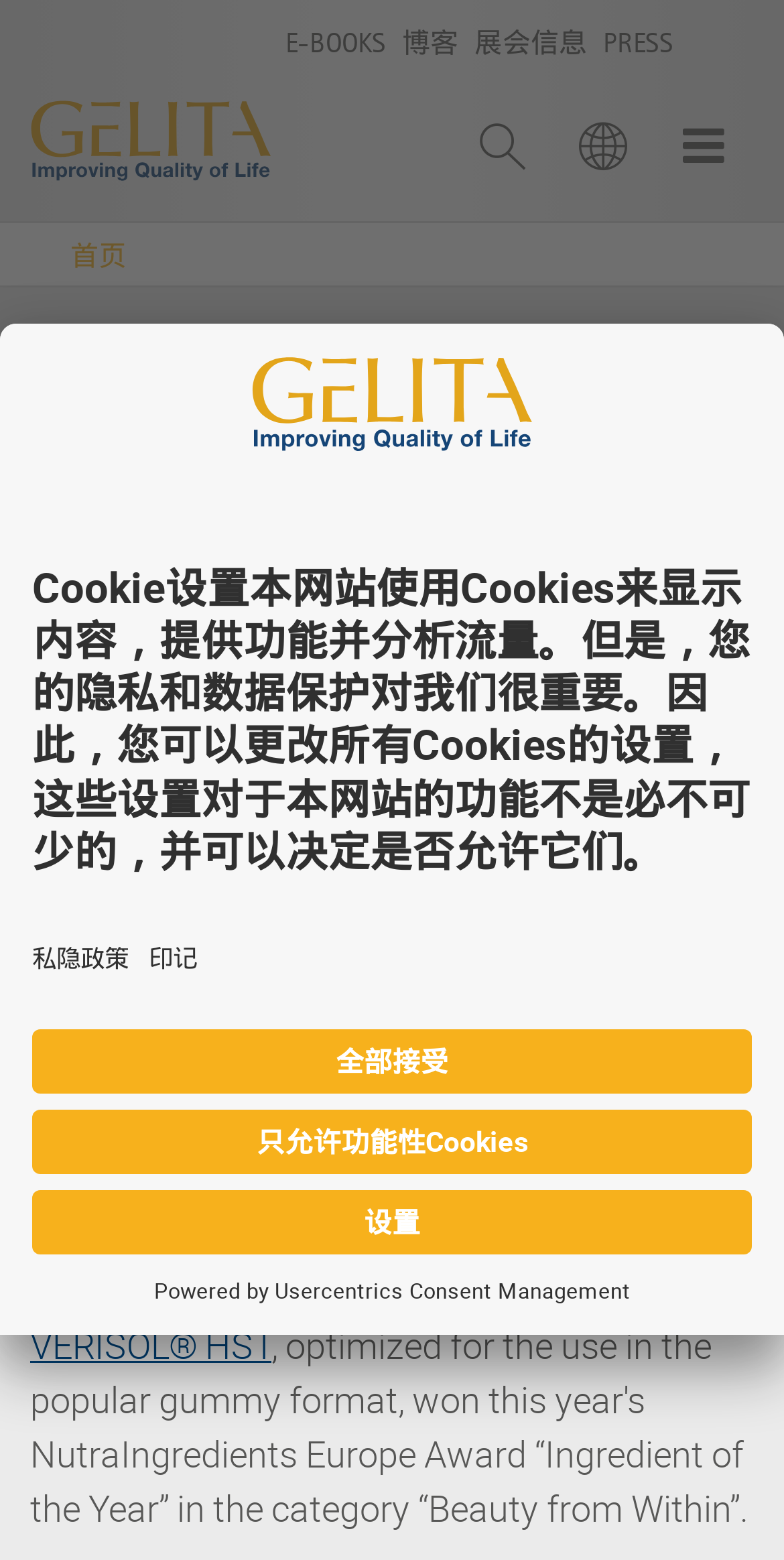Please identify the bounding box coordinates of the element I should click to complete this instruction: 'Click the navigation link to E-BOOKS'. The coordinates should be given as four float numbers between 0 and 1, like this: [left, top, right, bottom].

[0.364, 0.019, 0.492, 0.037]